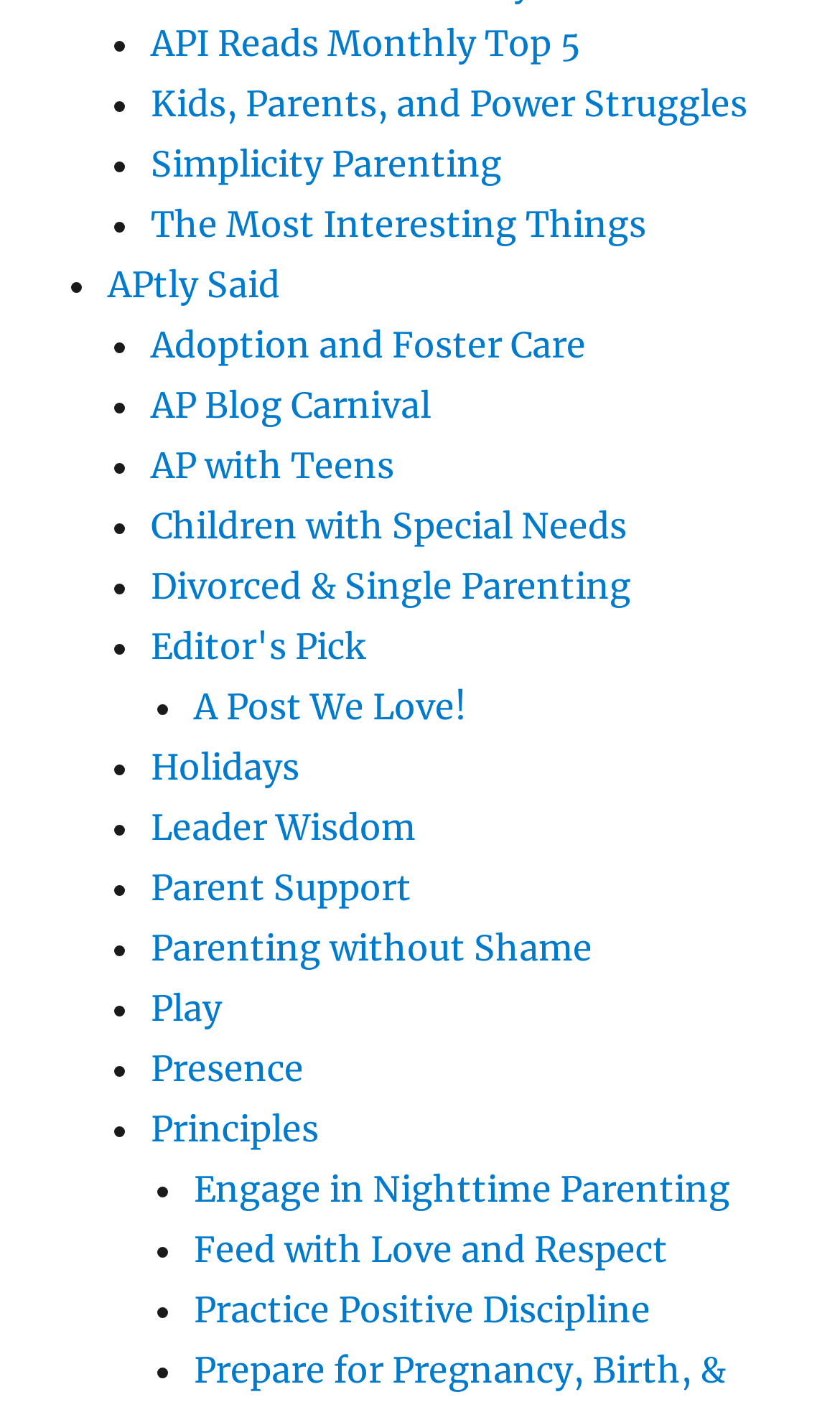Locate the bounding box coordinates of the element that needs to be clicked to carry out the instruction: "Learn about Parenting without Shame". The coordinates should be given as four float numbers ranging from 0 to 1, i.e., [left, top, right, bottom].

[0.179, 0.661, 0.705, 0.692]